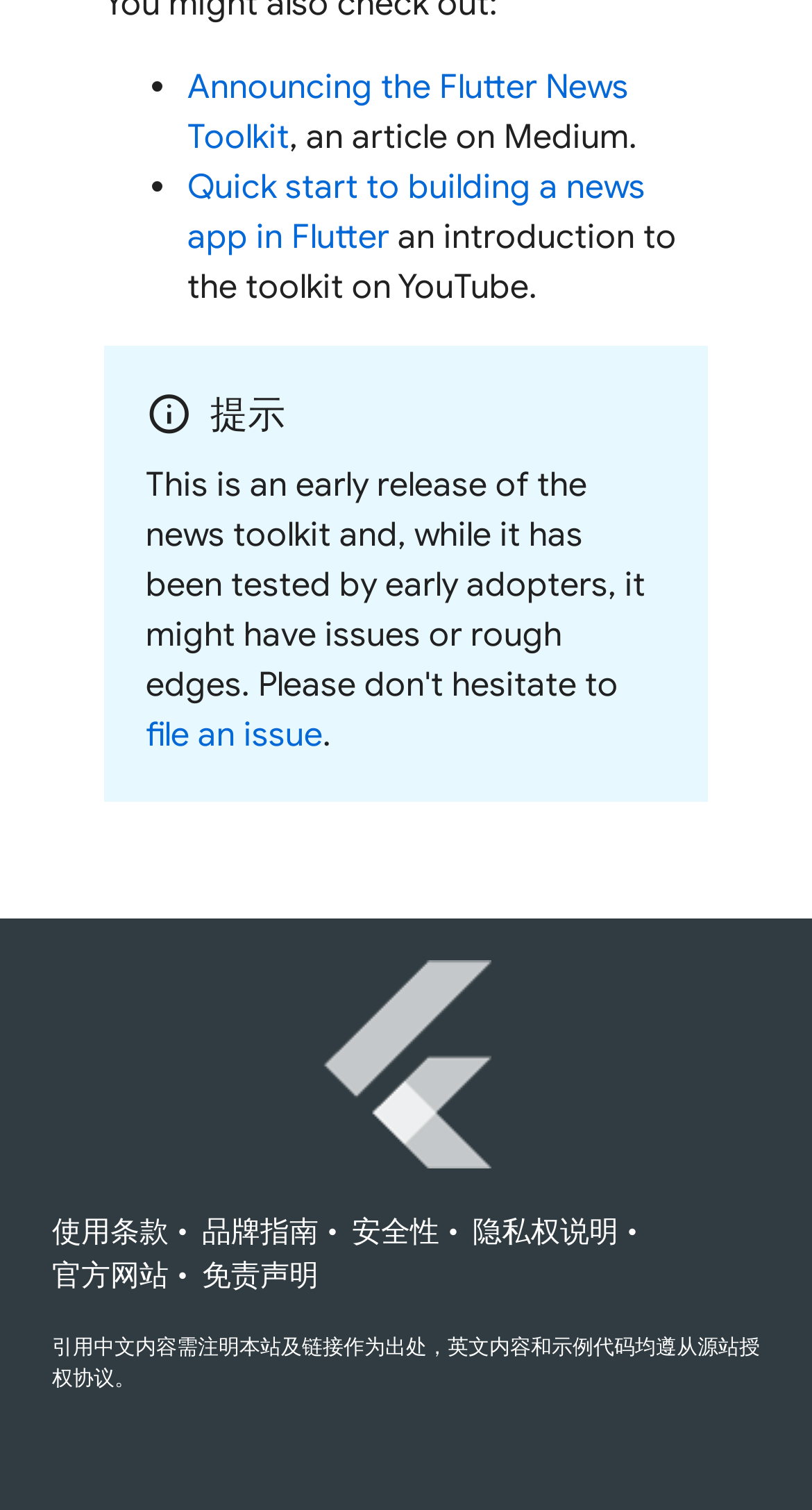Respond to the question below with a single word or phrase: What is the logo at the bottom of the page?

Flutter Logo